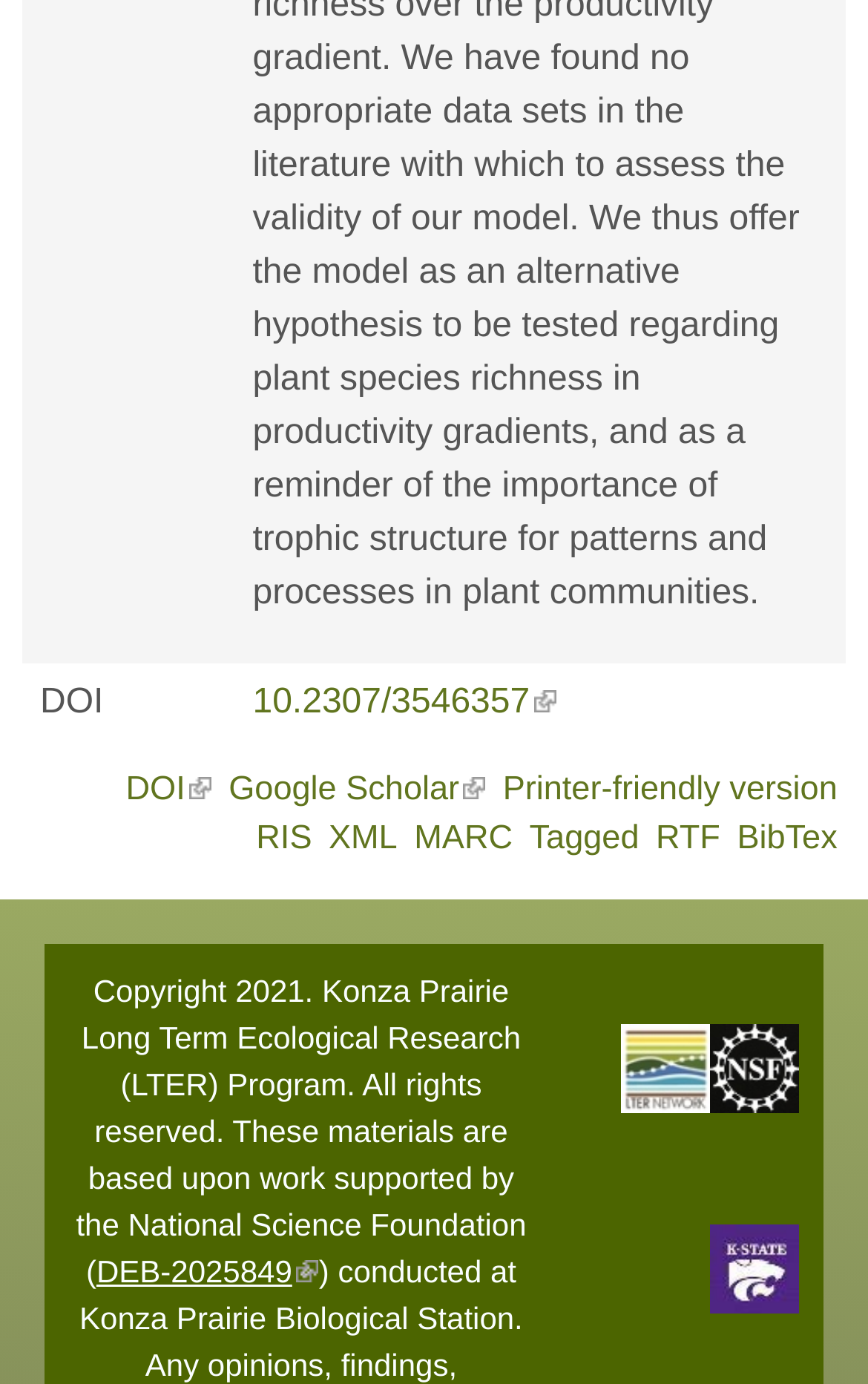What is the funding source of the work?
Please answer using one word or phrase, based on the screenshot.

National Science Foundation